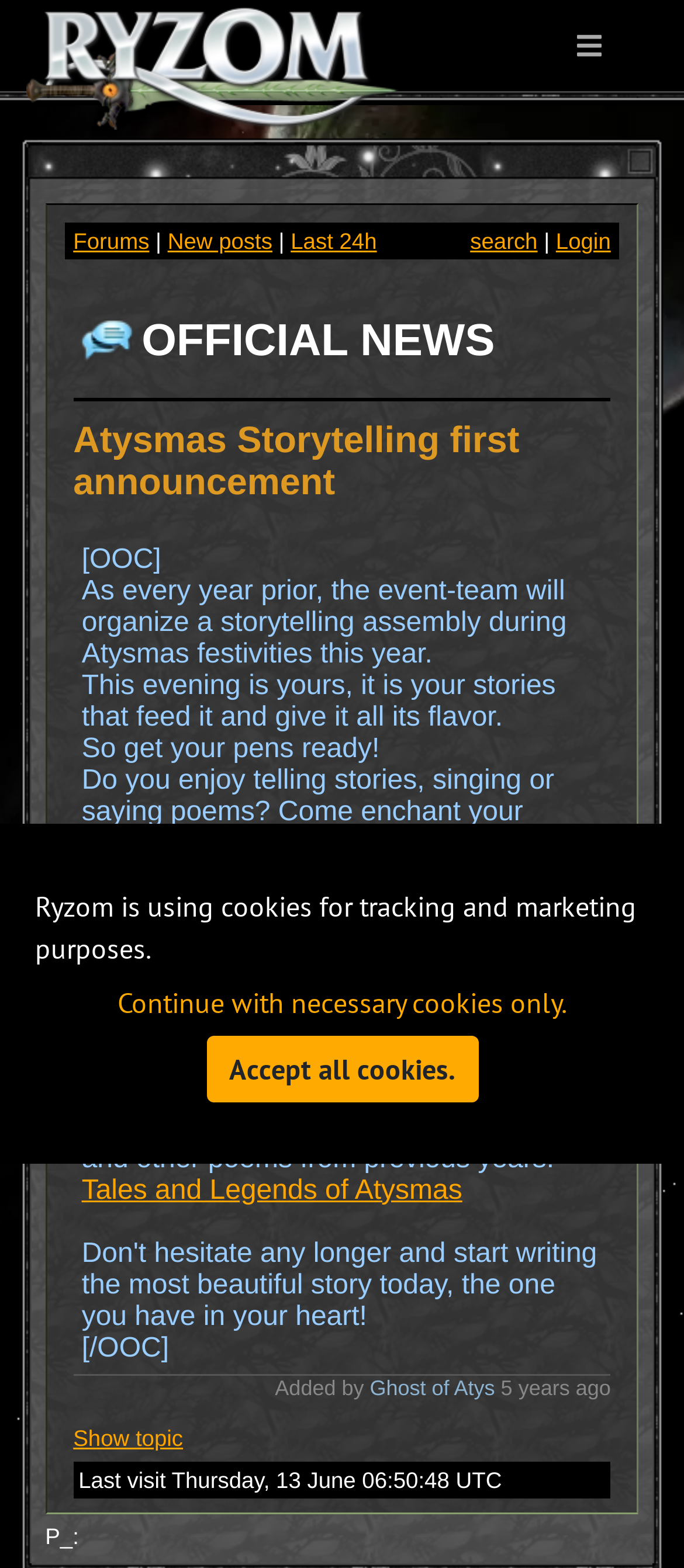Identify the bounding box coordinates for the element you need to click to achieve the following task: "Enter First Name". The coordinates must be four float values ranging from 0 to 1, formatted as [left, top, right, bottom].

None